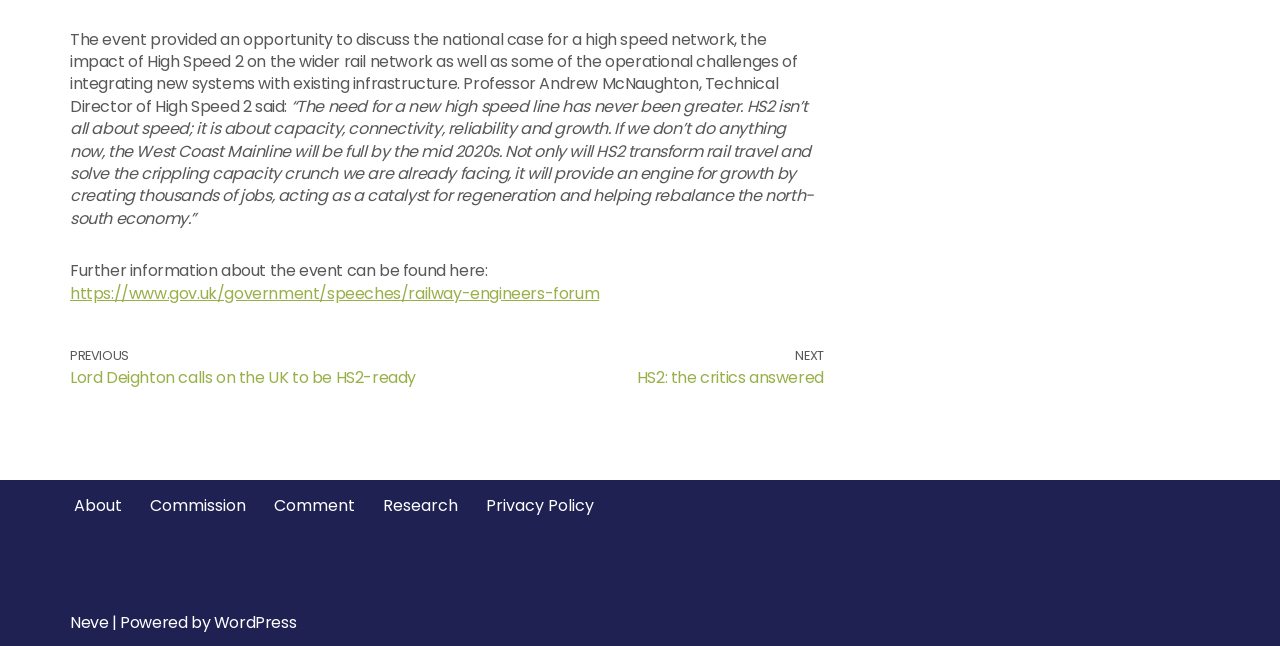Find the bounding box of the element with the following description: "Commission". The coordinates must be four float numbers between 0 and 1, formatted as [left, top, right, bottom].

[0.117, 0.761, 0.192, 0.802]